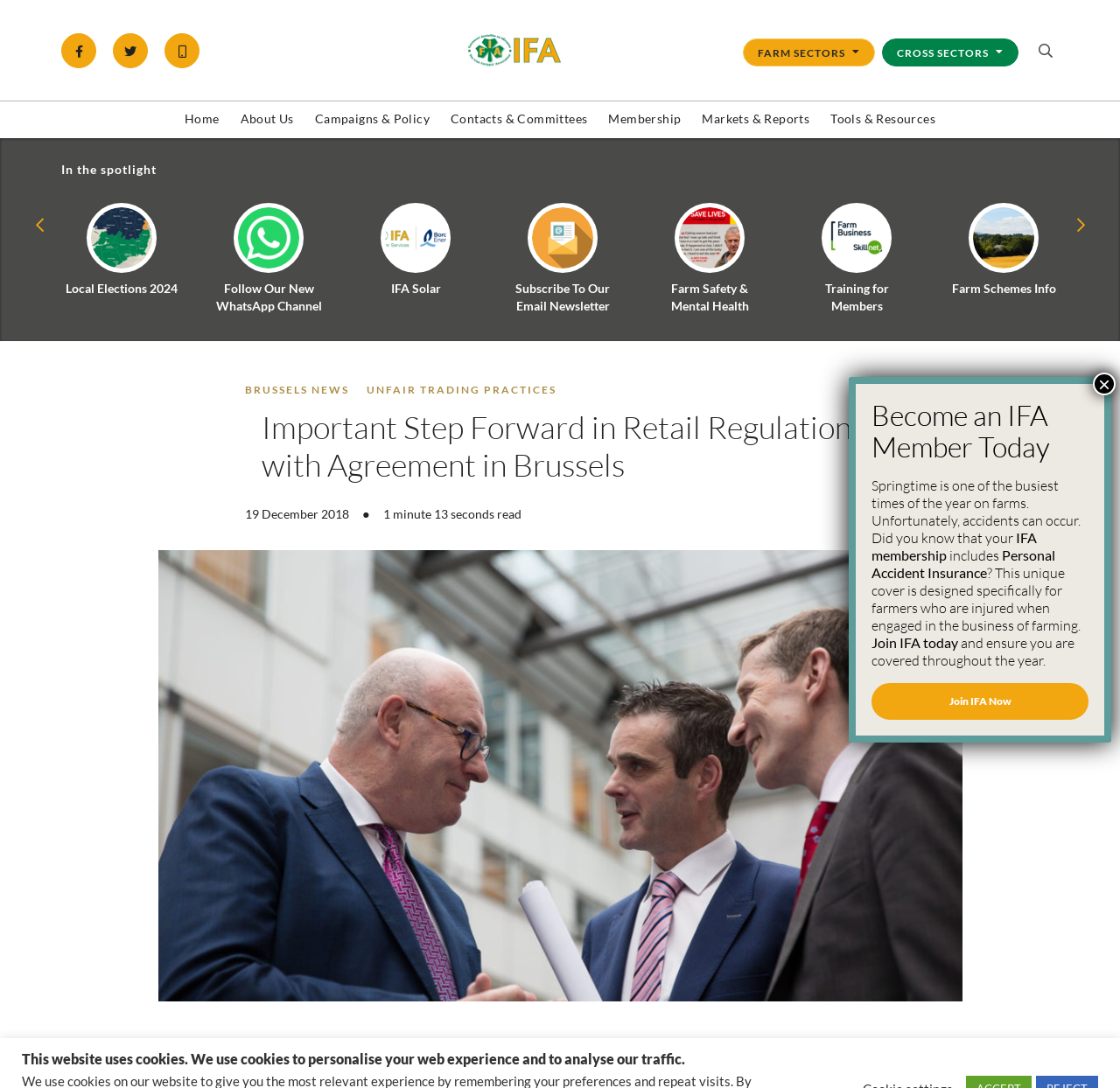What is the call-to-action button at the bottom of the webpage?
Could you give a comprehensive explanation in response to this question?

The call-to-action button at the bottom of the webpage is 'Join IFA Now', which is encouraging users to become an IFA member.